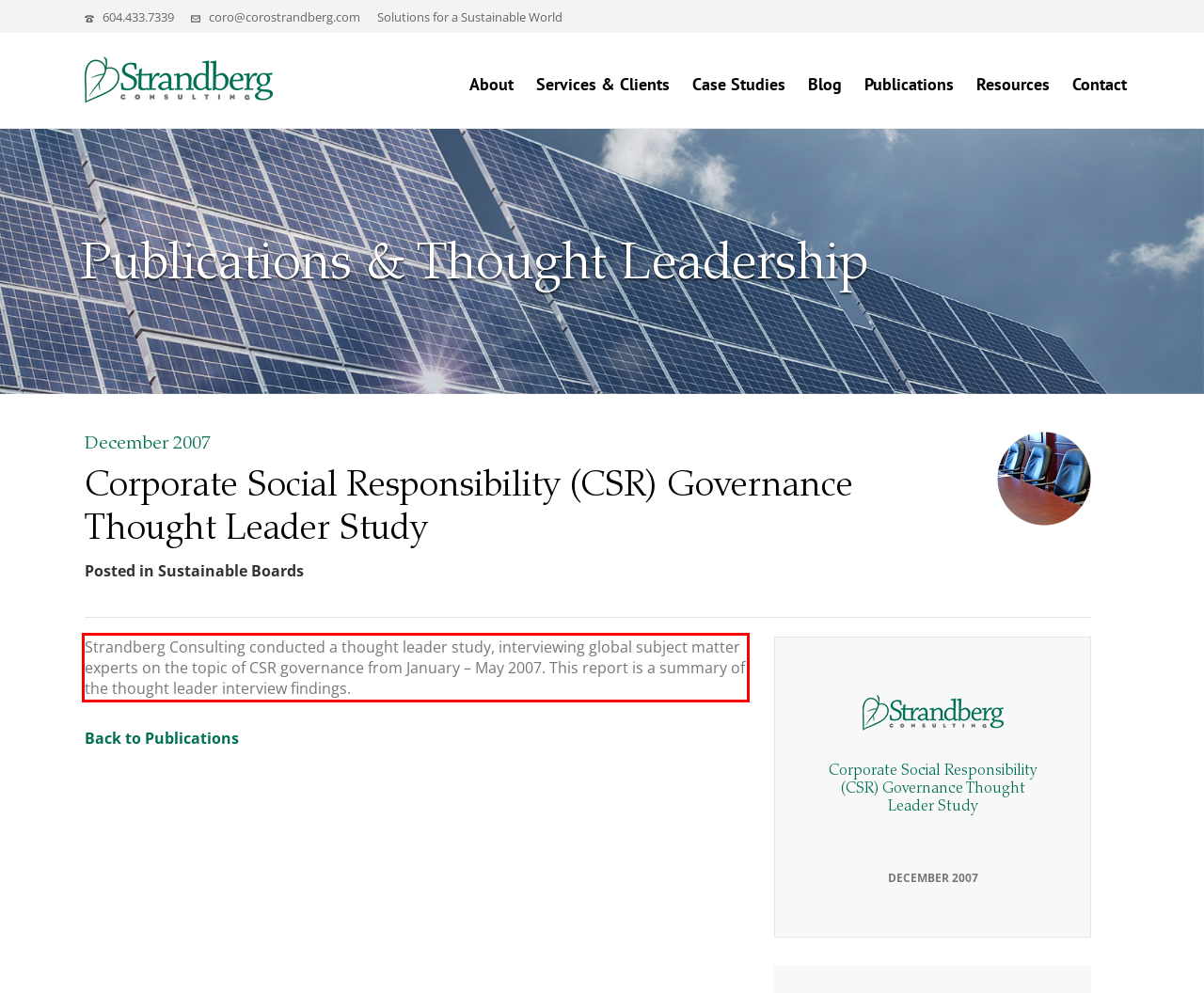Observe the screenshot of the webpage, locate the red bounding box, and extract the text content within it.

Strandberg Consulting conducted a thought leader study, interviewing global subject matter experts on the topic of CSR governance from January – May 2007. This report is a summary of the thought leader interview findings.